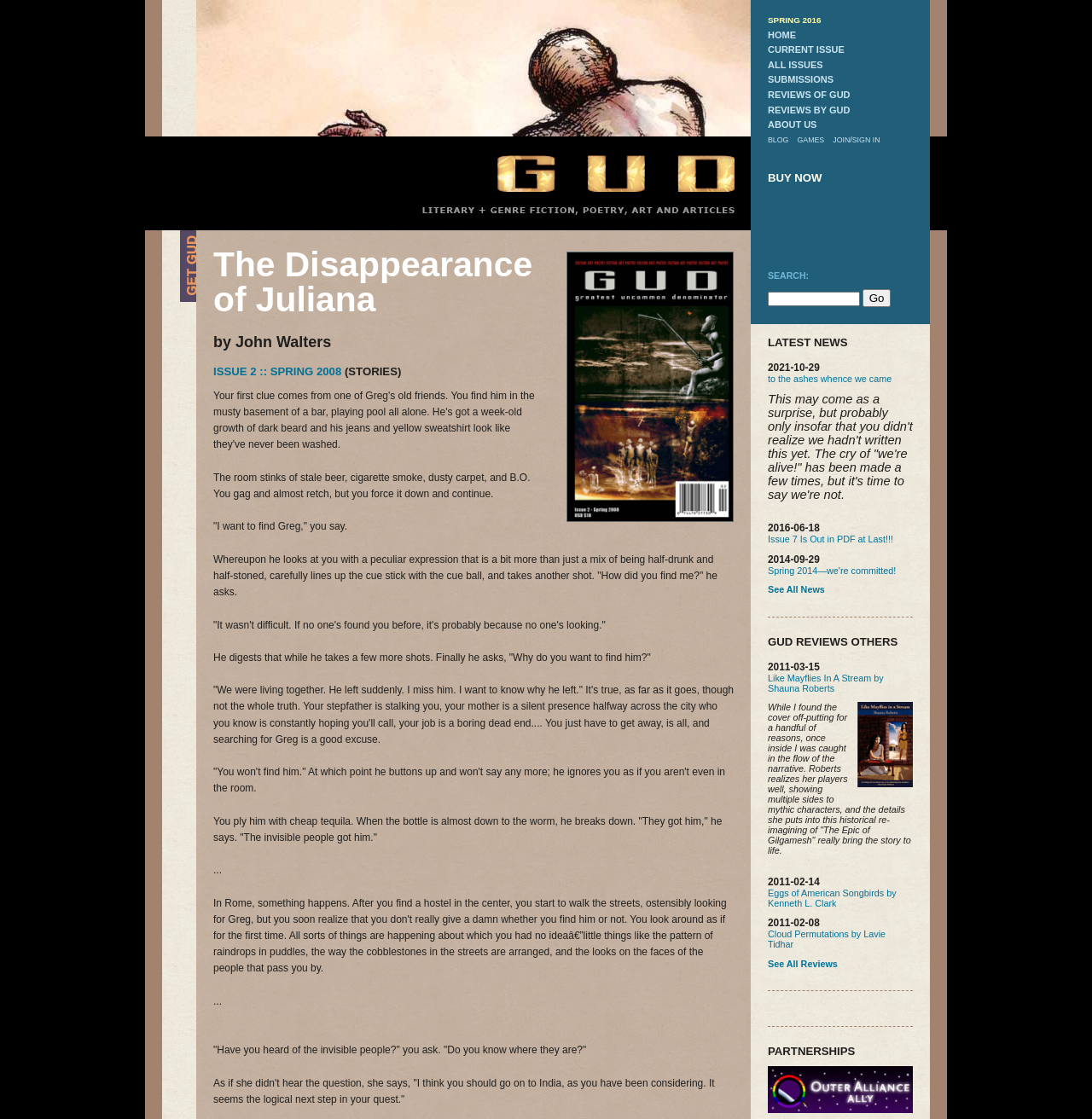Indicate the bounding box coordinates of the clickable region to achieve the following instruction: "Search for something."

[0.703, 0.261, 0.788, 0.274]